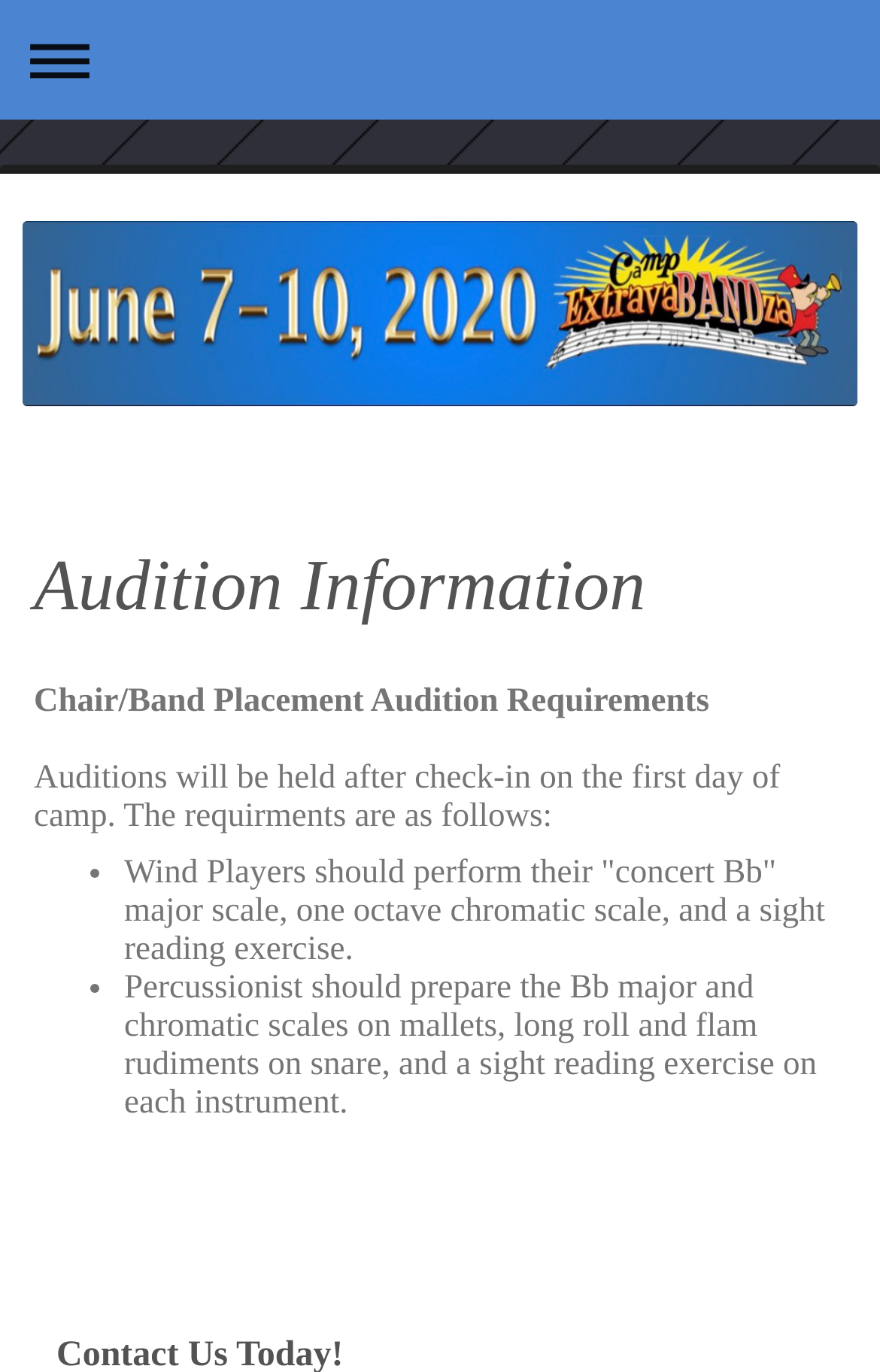Find the bounding box coordinates for the HTML element described as: "Expand/collapse navigation". The coordinates should consist of four float values between 0 and 1, i.e., [left, top, right, bottom].

[0.013, 0.008, 0.987, 0.079]